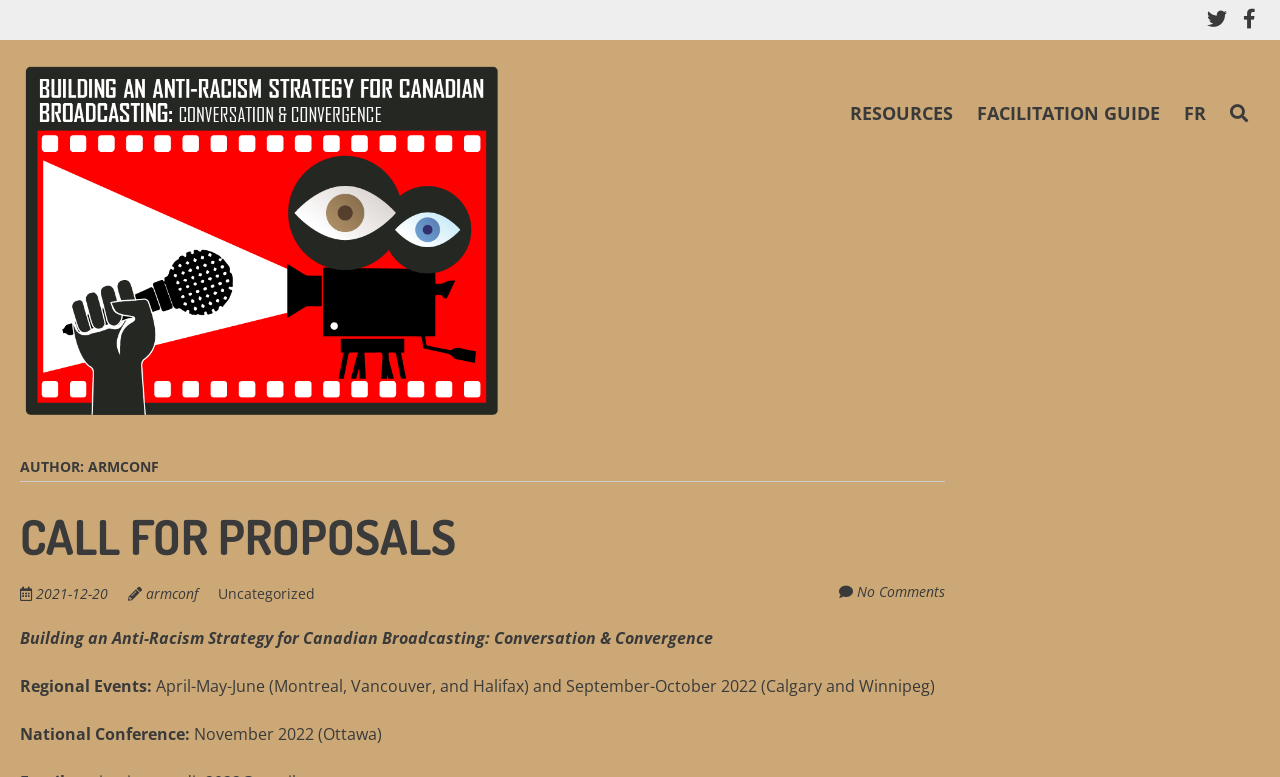Carefully examine the image and provide an in-depth answer to the question: Where are the regional events taking place?

I found the locations by looking at the section 'Regional Events:' and the following text, which lists the cities and dates of the events.